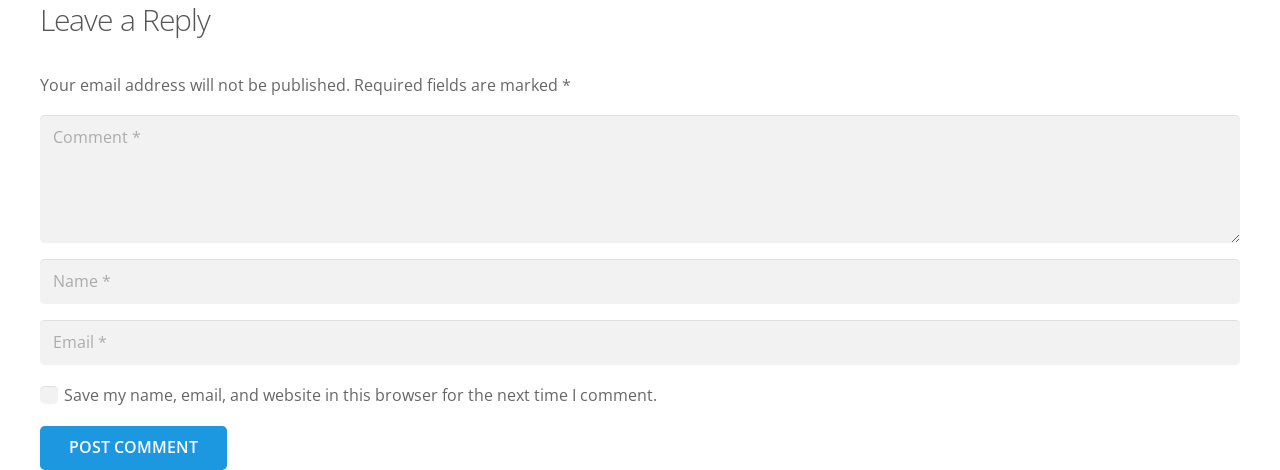Provide a short answer to the following question with just one word or phrase: What is the format of the email address?

Valid email address